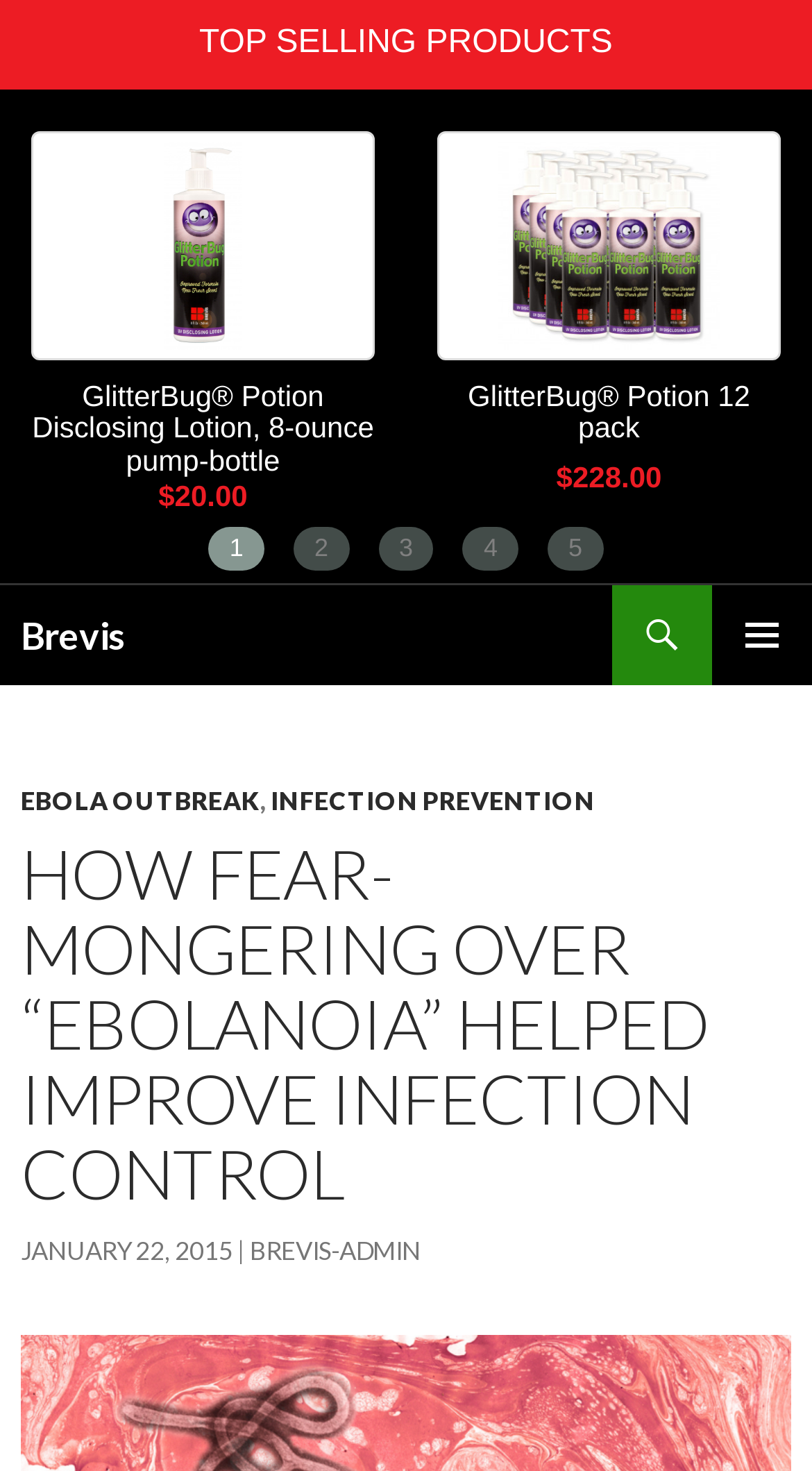What is the purpose of the 'SKIP TO CONTENT' link?
Look at the image and construct a detailed response to the question.

The presence of a 'SKIP TO CONTENT' link suggests that it allows users to bypass the header section and directly access the main content of the webpage.